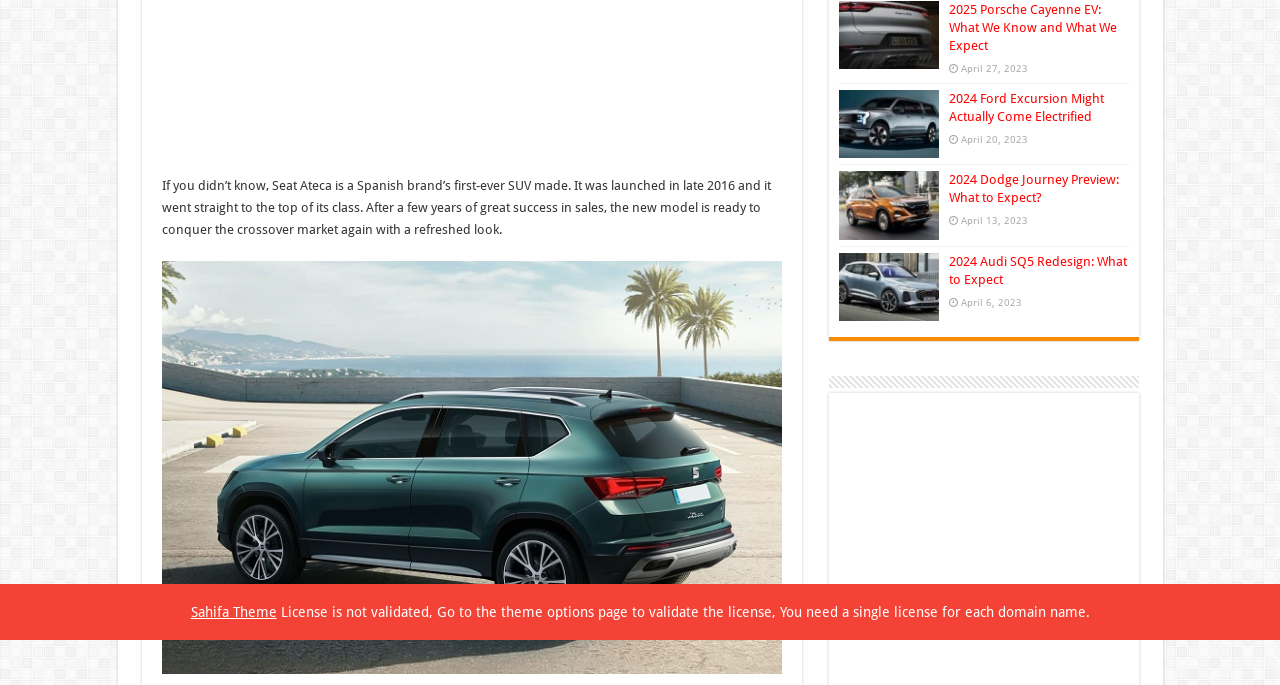Using the provided description: "alt="2024 Dodge Journey"", find the bounding box coordinates of the corresponding UI element. The output should be four float numbers between 0 and 1, in the format [left, top, right, bottom].

[0.655, 0.25, 0.733, 0.35]